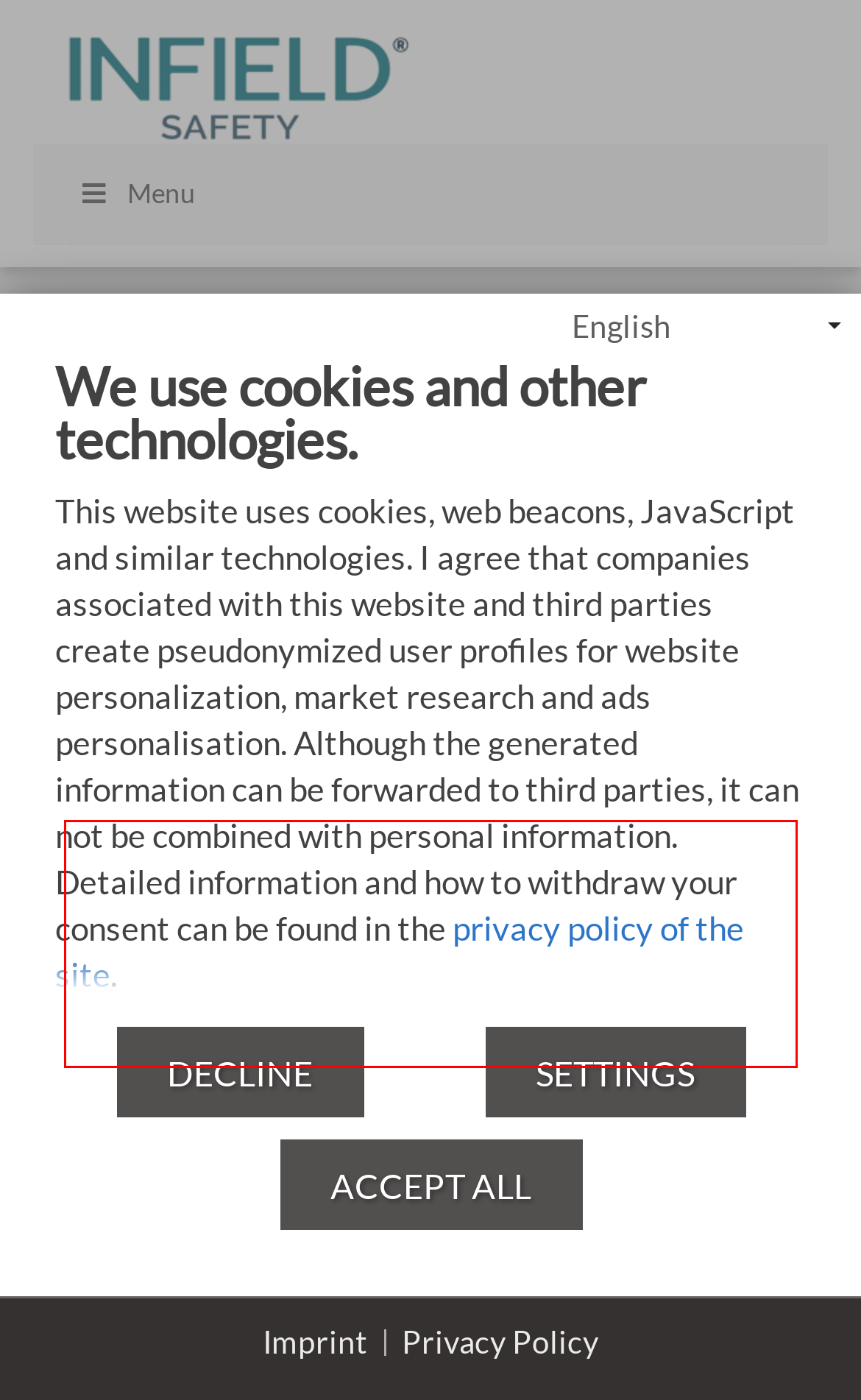Identify the red bounding box in the webpage screenshot and perform OCR to generate the text content enclosed.

The lens values are determined by an optician or an eye doctor. In addition, the pupillary distance of the wearer is measured. This measured parameter is documented on an eyewear prescription.